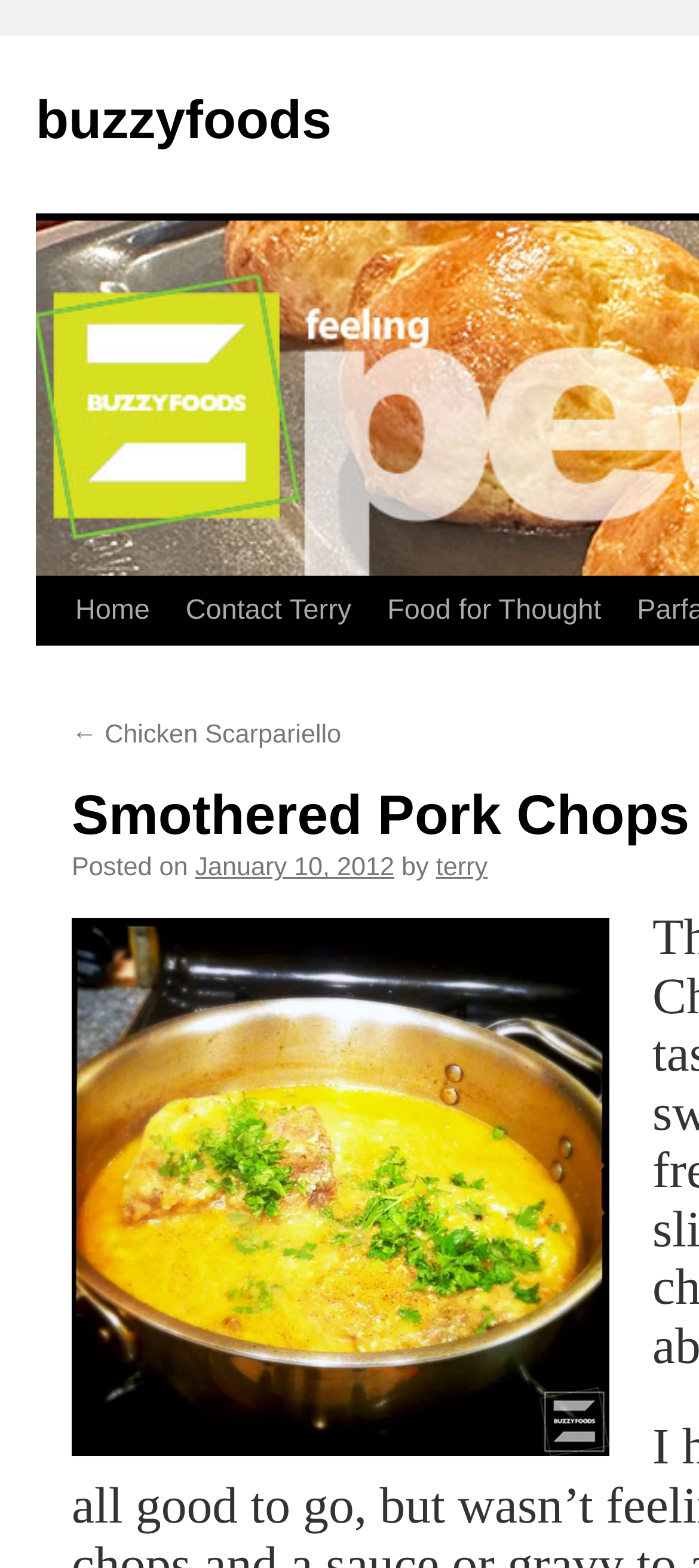Provide the bounding box coordinates, formatted as (top-left x, top-left y, bottom-right x, bottom-right y), with all values being floating point numbers between 0 and 1. Identify the bounding box of the UI element that matches the description: ← Chicken Scarpariello

[0.103, 0.503, 0.488, 0.522]